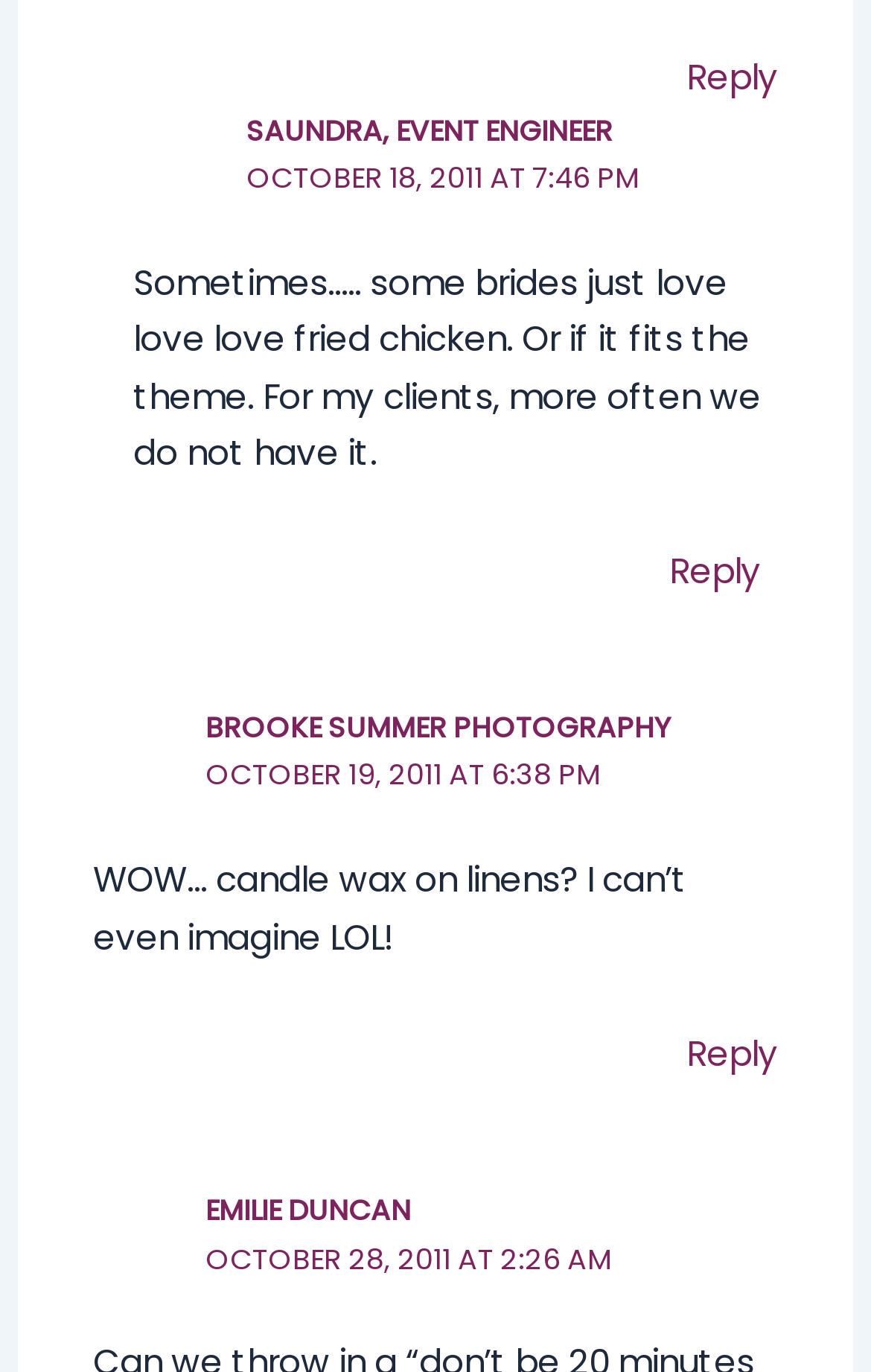Please specify the bounding box coordinates of the clickable region to carry out the following instruction: "View Brooke Summer Photography's profile". The coordinates should be four float numbers between 0 and 1, in the format [left, top, right, bottom].

[0.236, 0.517, 0.77, 0.544]